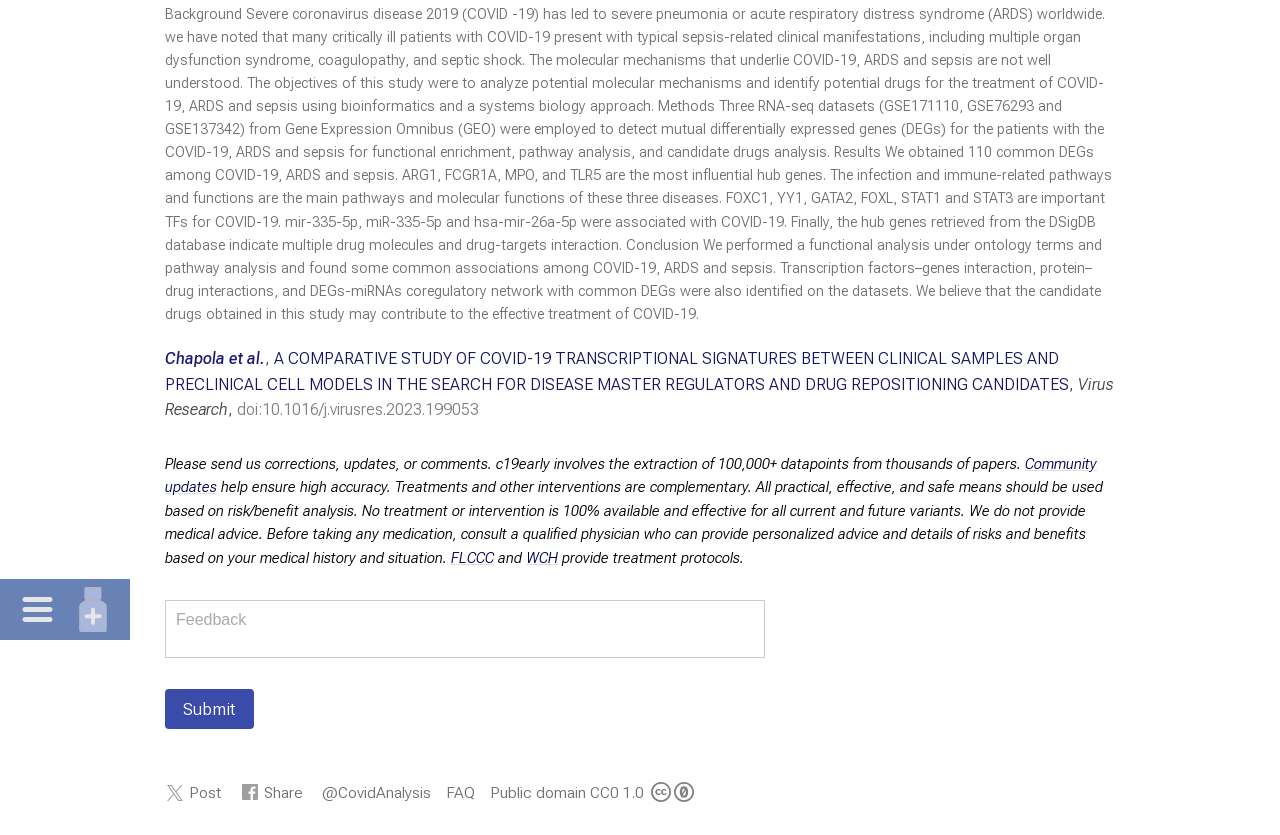Based on the description "Community updates", find the bounding box of the specified UI element.

[0.129, 0.545, 0.857, 0.595]